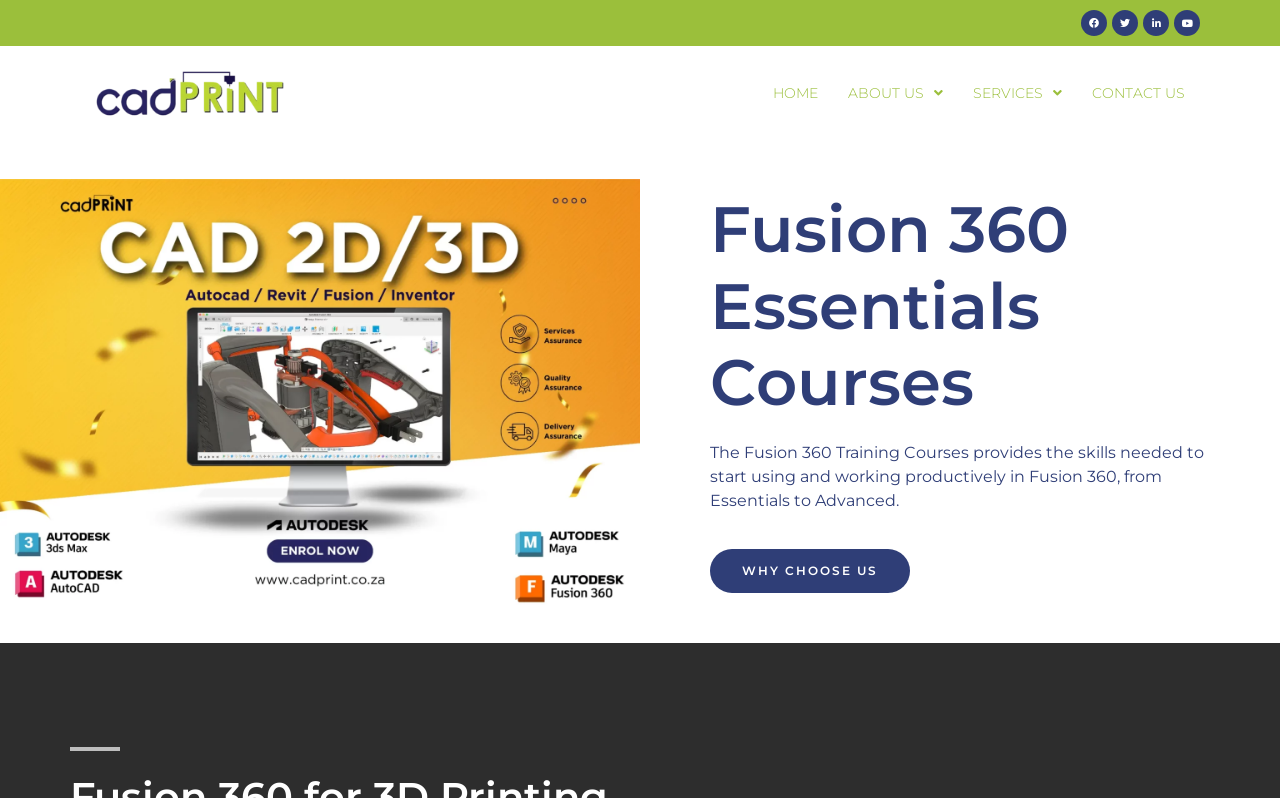Can you pinpoint the bounding box coordinates for the clickable element required for this instruction: "Search for something"? The coordinates should be four float numbers between 0 and 1, i.e., [left, top, right, bottom].

None